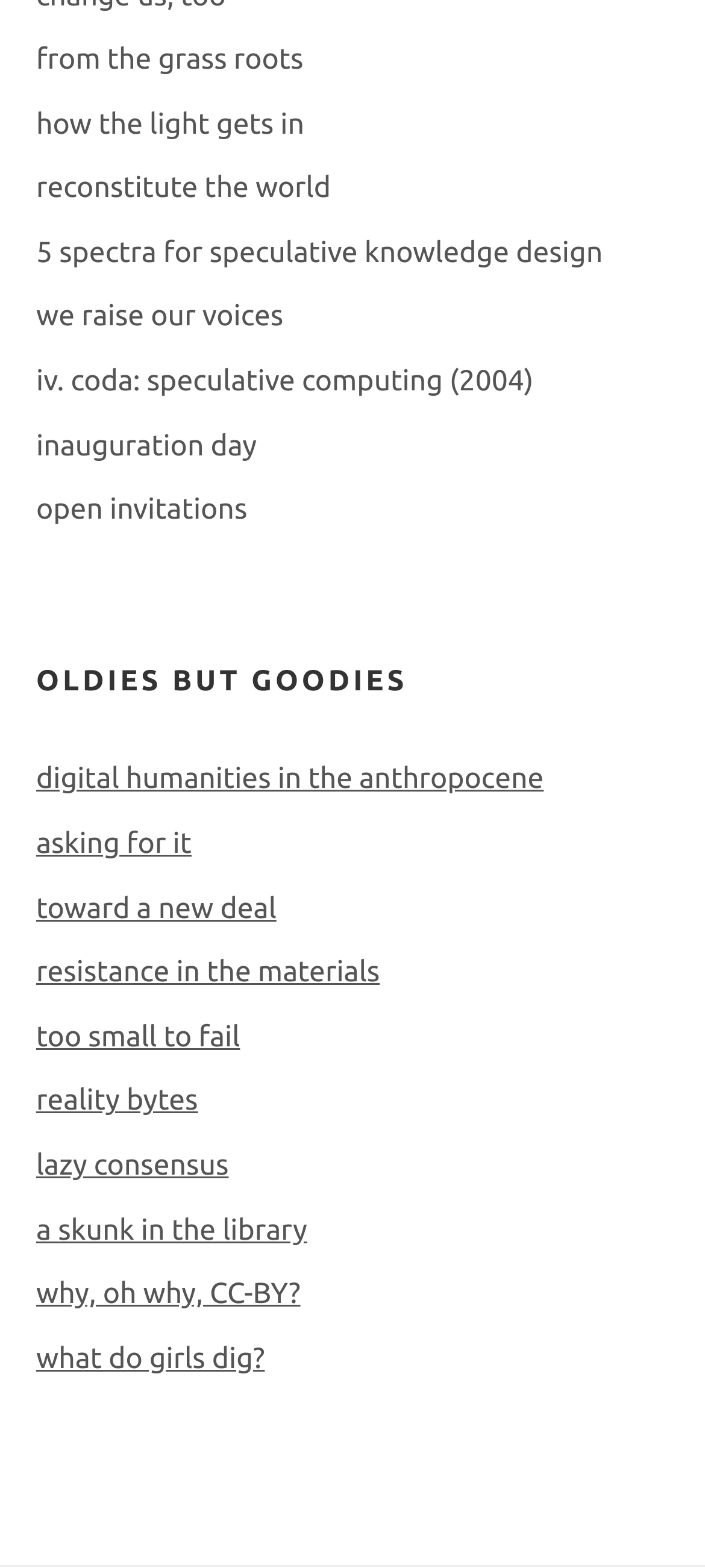Find the bounding box coordinates for the element that must be clicked to complete the instruction: "read 'why, oh why, CC-BY?'". The coordinates should be four float numbers between 0 and 1, indicated as [left, top, right, bottom].

[0.051, 0.815, 0.426, 0.836]